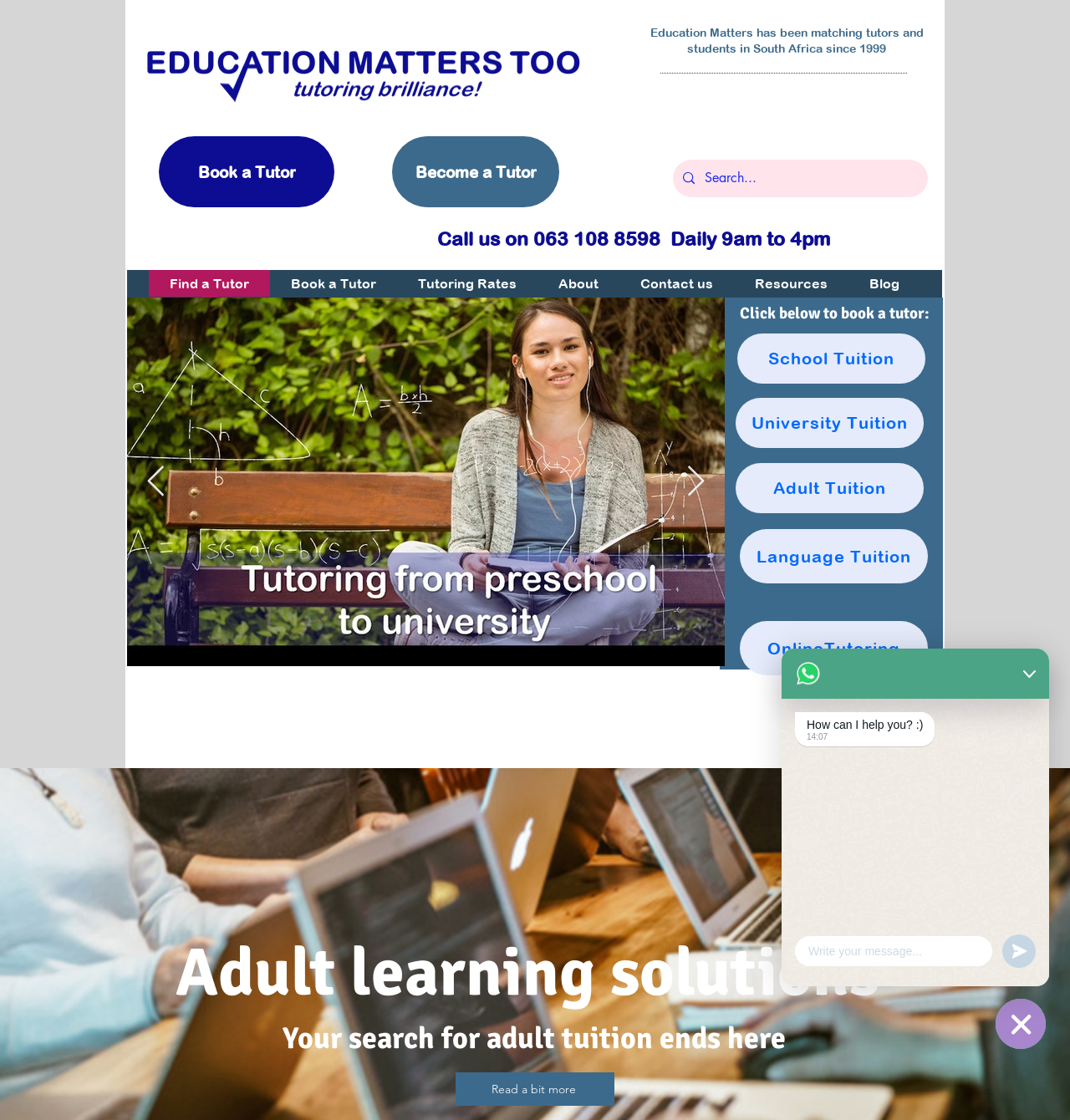How can I contact the organization?
Carefully examine the image and provide a detailed answer to the question.

The contact information is provided in the middle of the webpage, where it says 'Call us on 063 108 8598 Daily 9am to 4pm'. This indicates that I can contact the organization by calling the provided phone number during the specified hours.